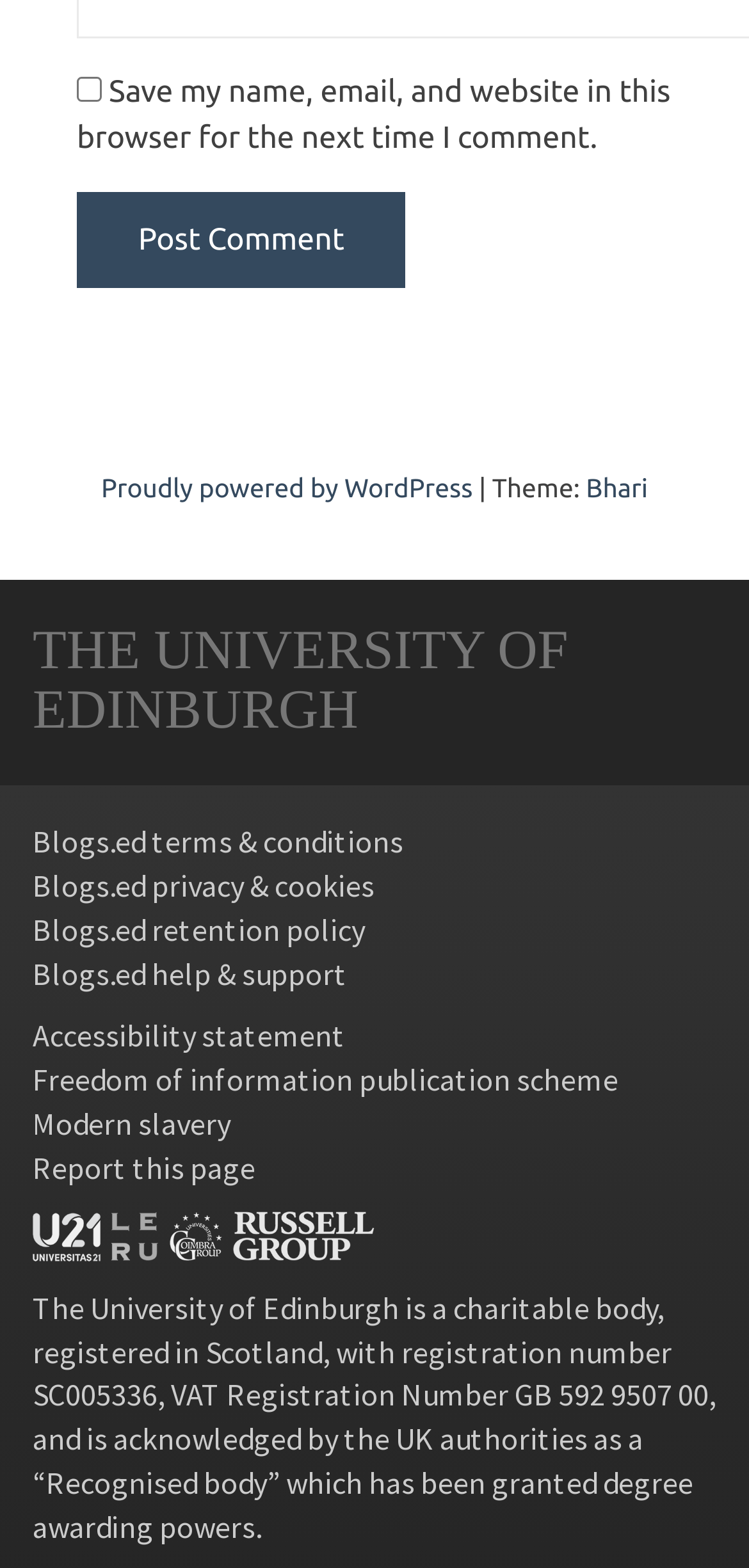What is the purpose of the checkbox?
Based on the image, give a concise answer in the form of a single word or short phrase.

Save comment information